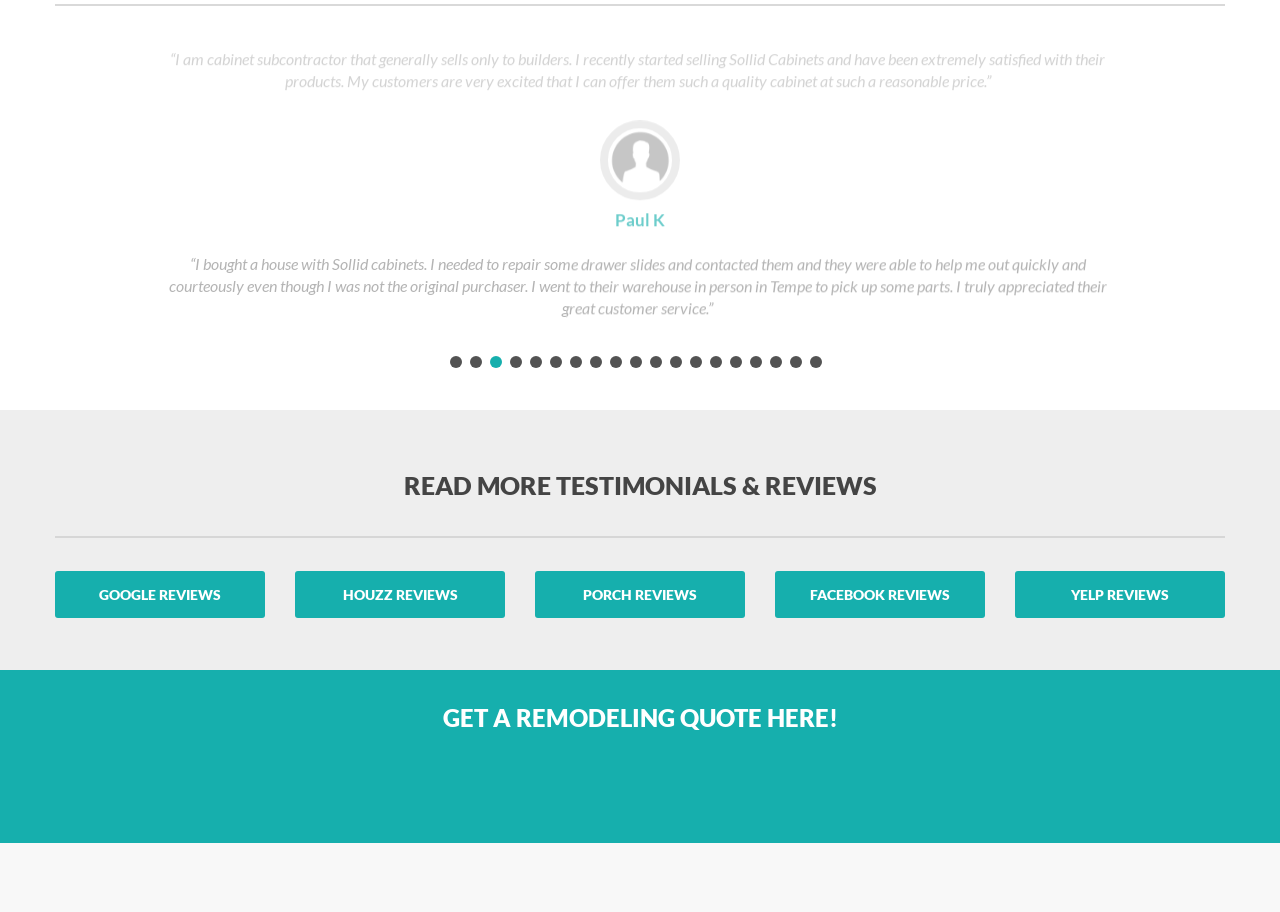Extract the bounding box of the UI element described as: "MK Remodeling & Design".

[0.209, 0.626, 0.356, 0.649]